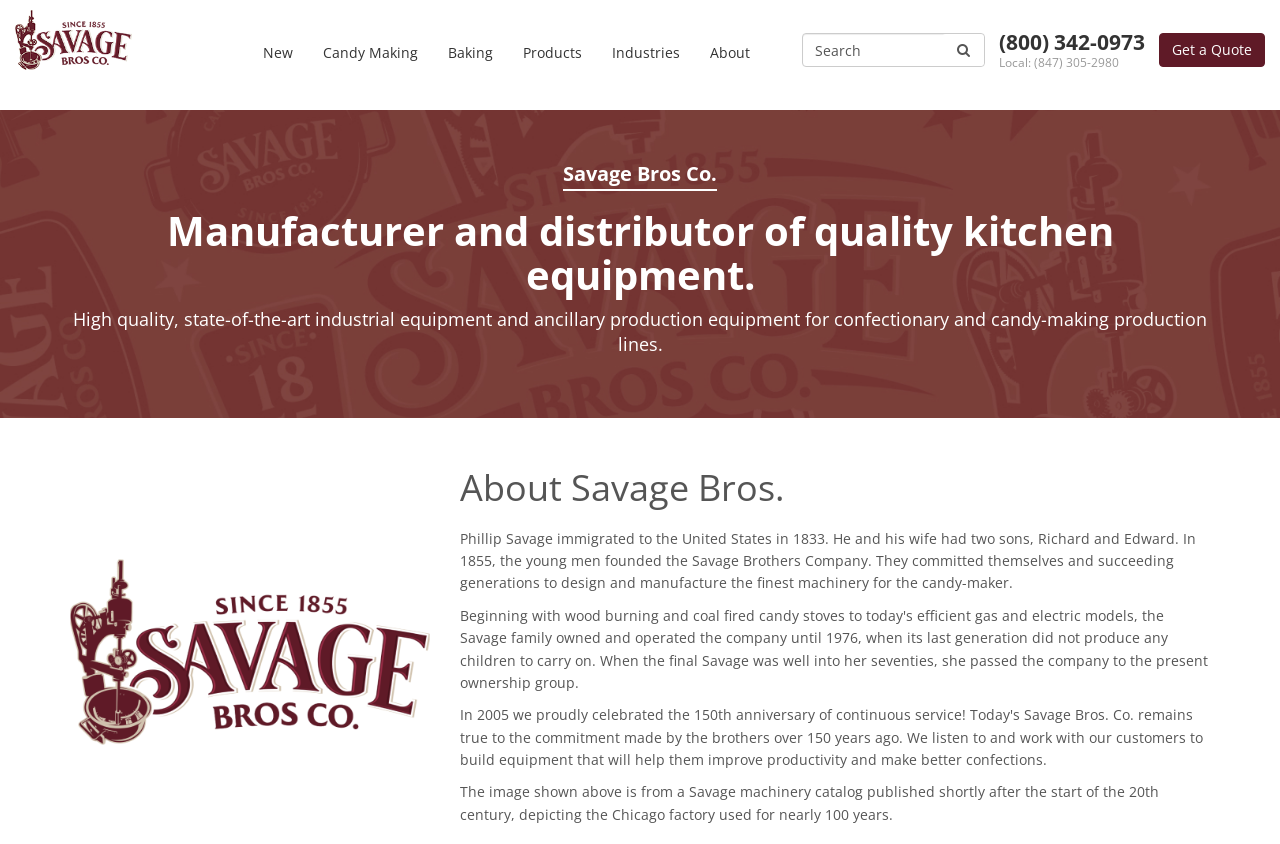Based on what you see in the screenshot, provide a thorough answer to this question: What is depicted in the image shown above the company history?

The image shown above the company history is described in the text as 'The image shown above is from a Savage machinery catalog published shortly after the start of the 20th century, depicting the Chicago factory used for nearly 100 years.' This suggests that the image is of the Chicago factory used by Savage Bros.